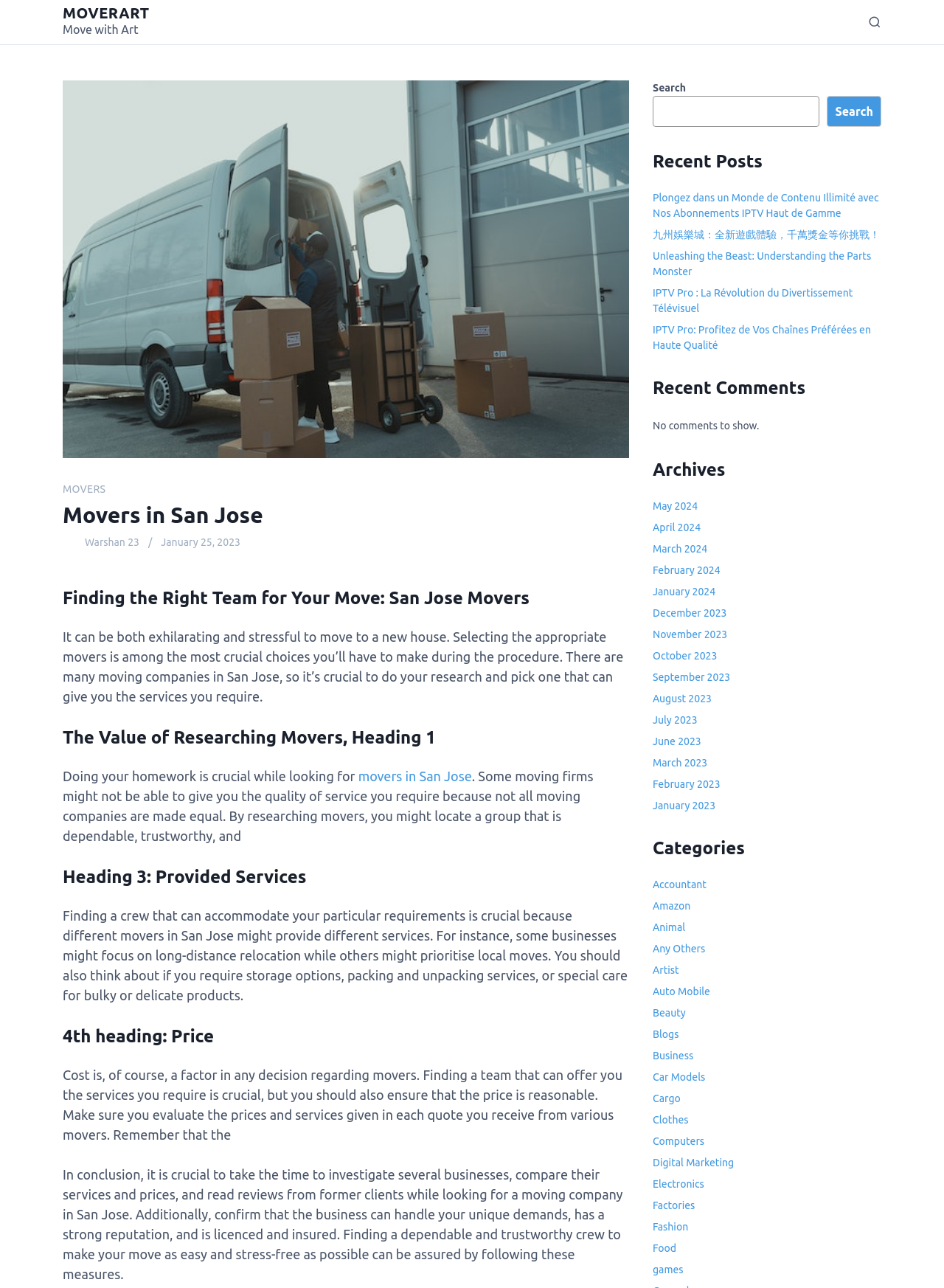Create a detailed summary of all the visual and textual information on the webpage.

This webpage is about movers in San Jose, providing information on how to find the right team for a residential or commercial move. At the top of the page, there is a header section with a link to "MOVERART" and a static text "Move with Art". Below this, there is a search bar with a button and an image. 

The main content of the page is divided into several sections. The first section has a heading "Finding the Right Team for Your Move: San Jose Movers" and provides an introduction to the importance of selecting the right movers. This is followed by several subheadings, including "The Value of Researching Movers", "Provided Services", and "Price", which discuss the factors to consider when choosing a moving company.

The page also features a section with recent posts, which includes links to several articles with titles such as "Plongez dans un Monde de Contenu Illimité avec Nos Abonnements IPTV Haut de Gamme" and "Unleashing the Beast: Understanding the Parts Monster". Below this, there is a section for recent comments, which currently has no comments to show.

On the right side of the page, there are several sections, including archives, which lists links to months from May 2024 to January 2023, and categories, which lists links to various topics such as accountant, Amazon, animal, and beauty.